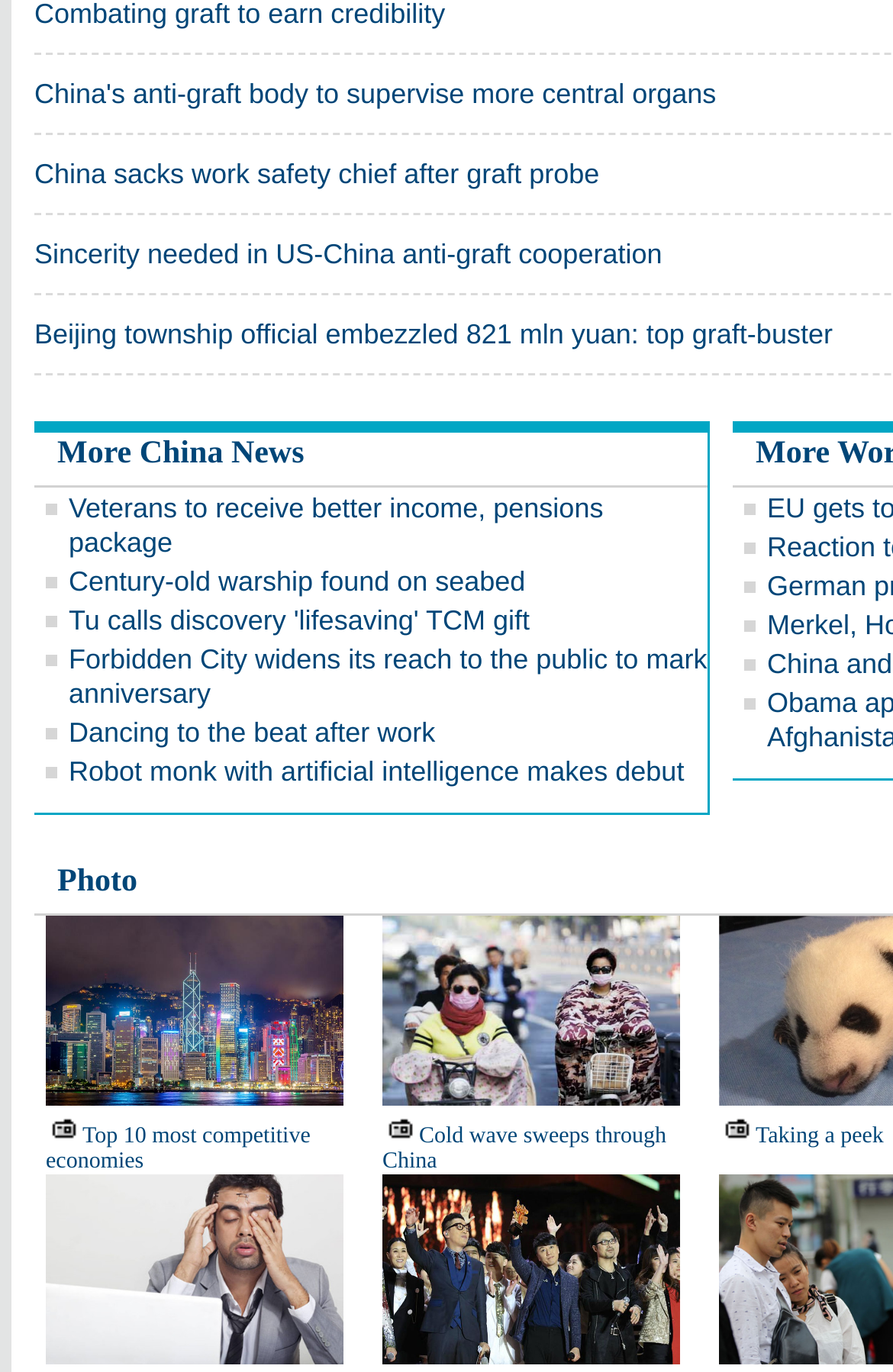Provide the bounding box coordinates of the HTML element described as: "More China News". The bounding box coordinates should be four float numbers between 0 and 1, i.e., [left, top, right, bottom].

[0.064, 0.319, 0.341, 0.344]